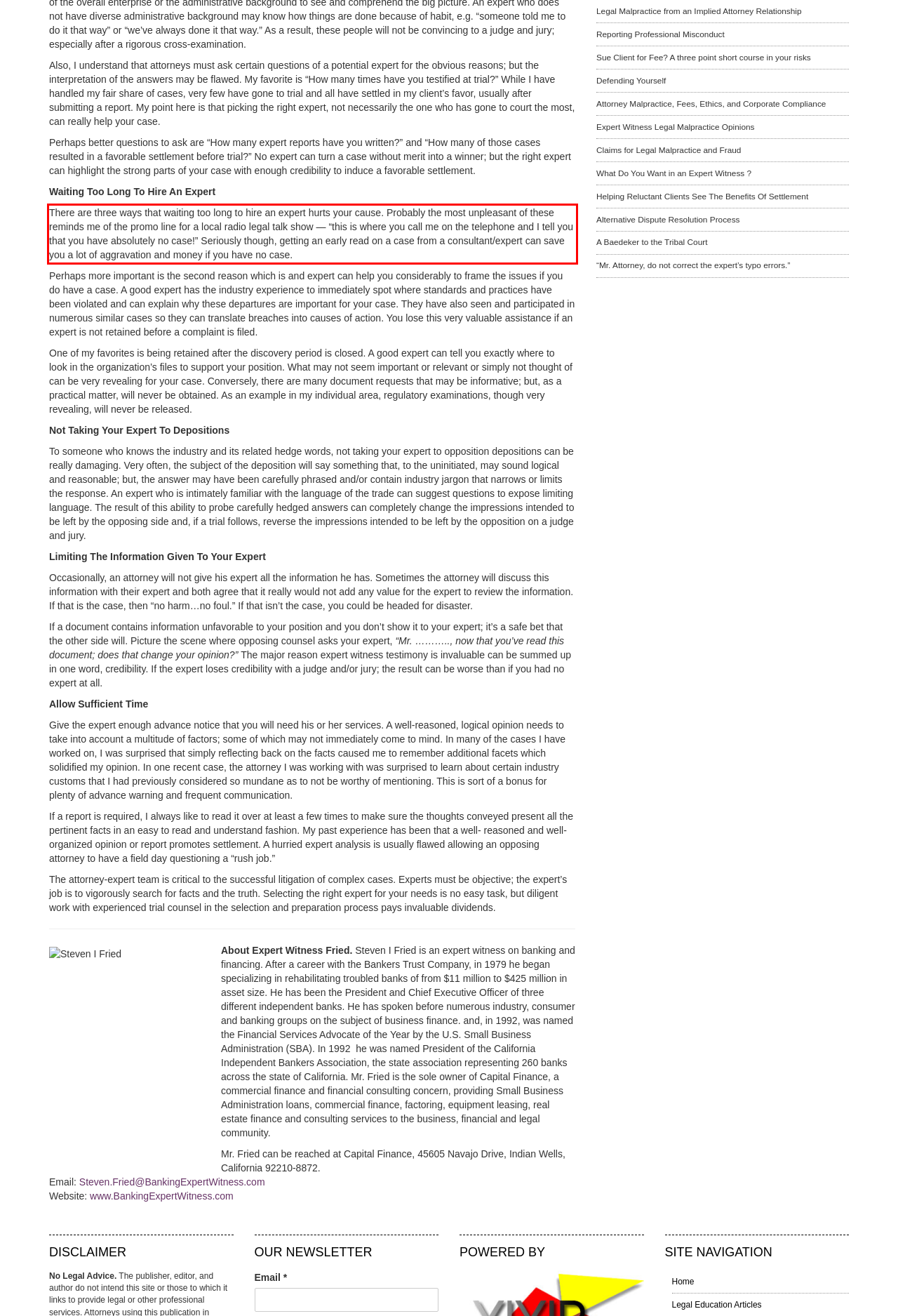Look at the screenshot of the webpage, locate the red rectangle bounding box, and generate the text content that it contains.

There are three ways that waiting too long to hire an expert hurts your cause. Probably the most unpleasant of these reminds me of the promo line for a local radio legal talk show — “this is where you call me on the telephone and I tell you that you have absolutely no case!” Seriously though, getting an early read on a case from a consultant/expert can save you a lot of aggravation and money if you have no case.